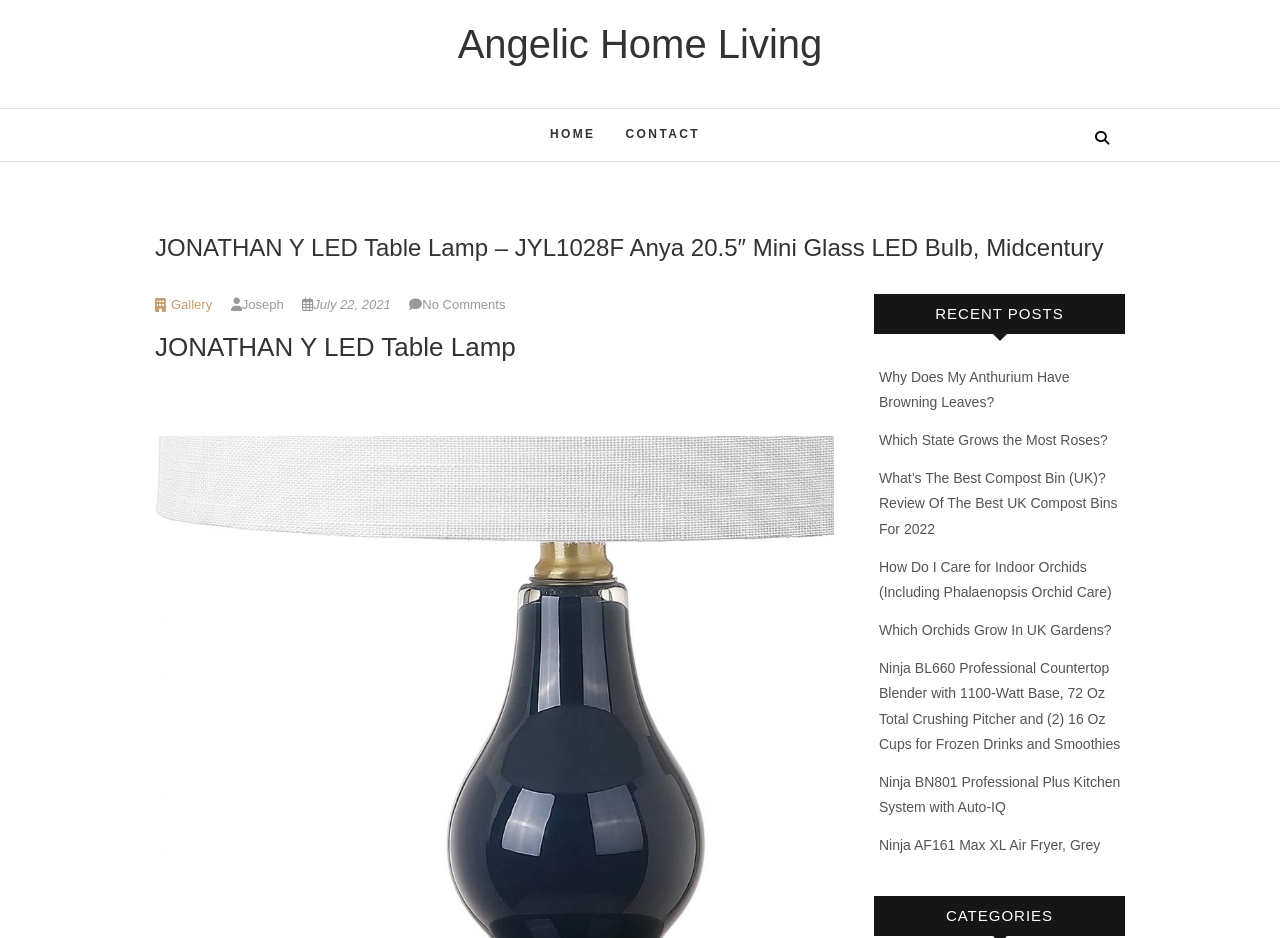Find the bounding box coordinates for the area you need to click to carry out the instruction: "go to home page". The coordinates should be four float numbers between 0 and 1, indicated as [left, top, right, bottom].

[0.418, 0.116, 0.477, 0.171]